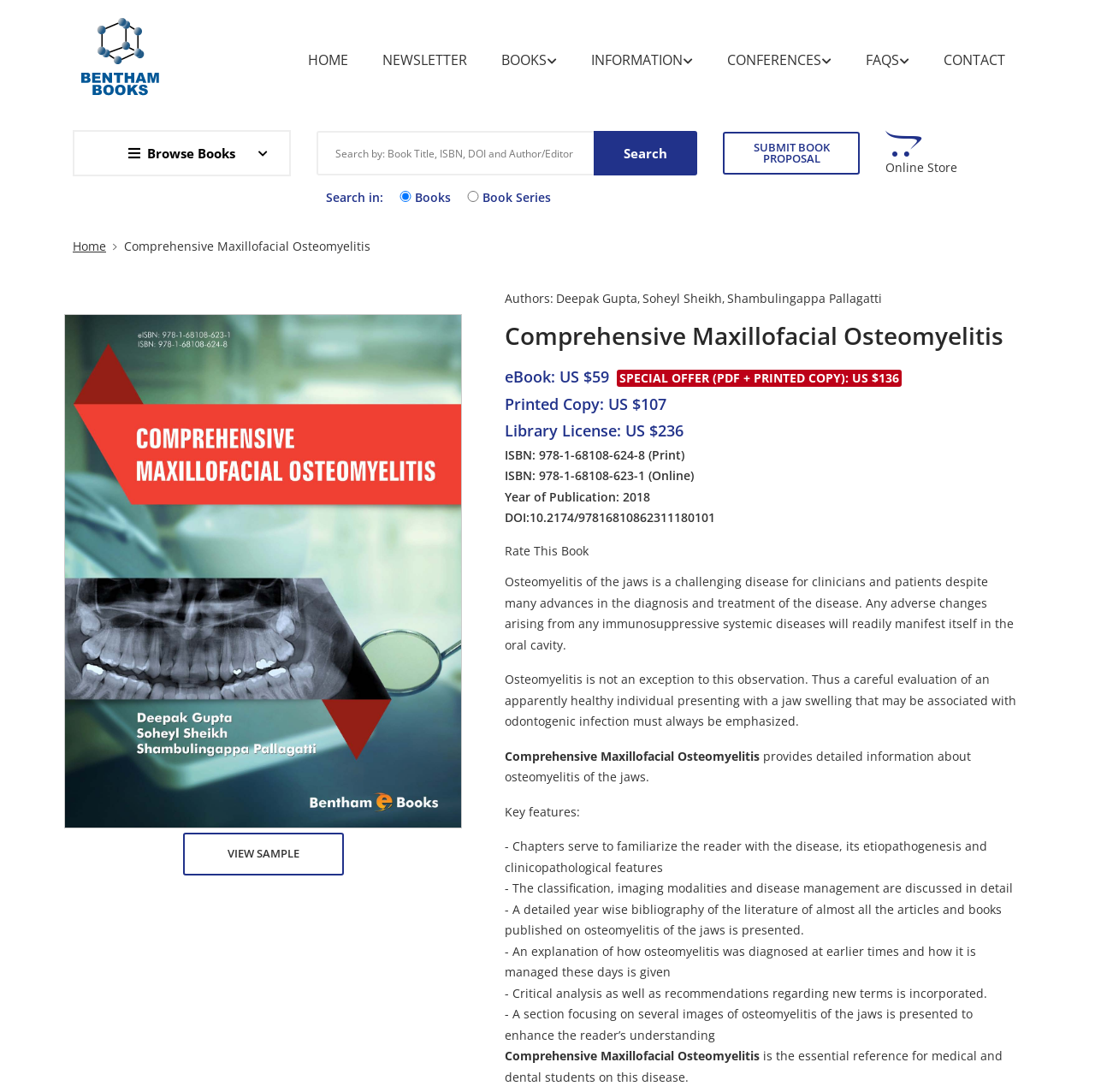From the given element description: "Register for New Book Alert", find the bounding box for the UI element. Provide the coordinates as four float numbers between 0 and 1, in the order [left, top, right, bottom].

[0.594, 0.253, 0.727, 0.292]